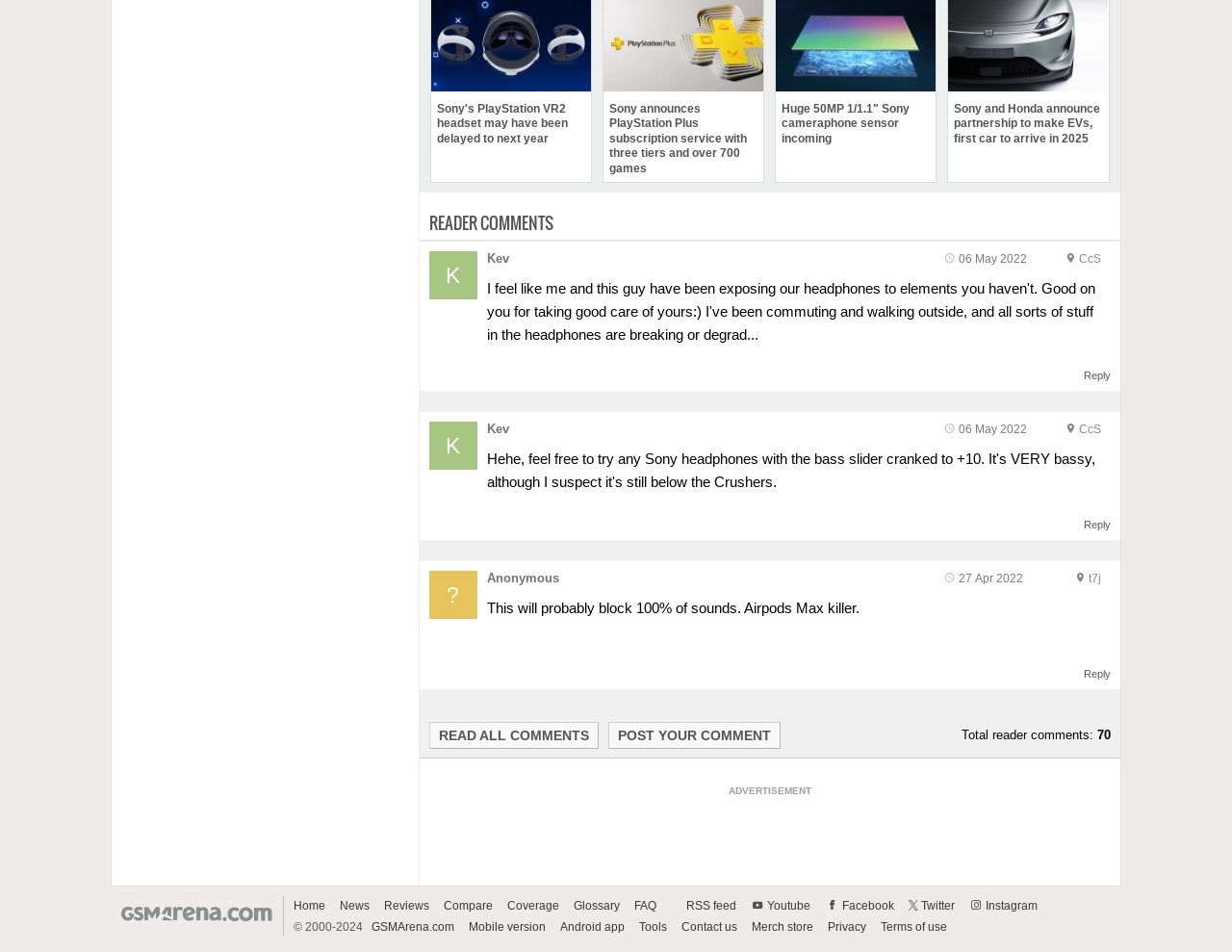Provide the bounding box coordinates of the section that needs to be clicked to accomplish the following instruction: "explore Asian Girls."

None